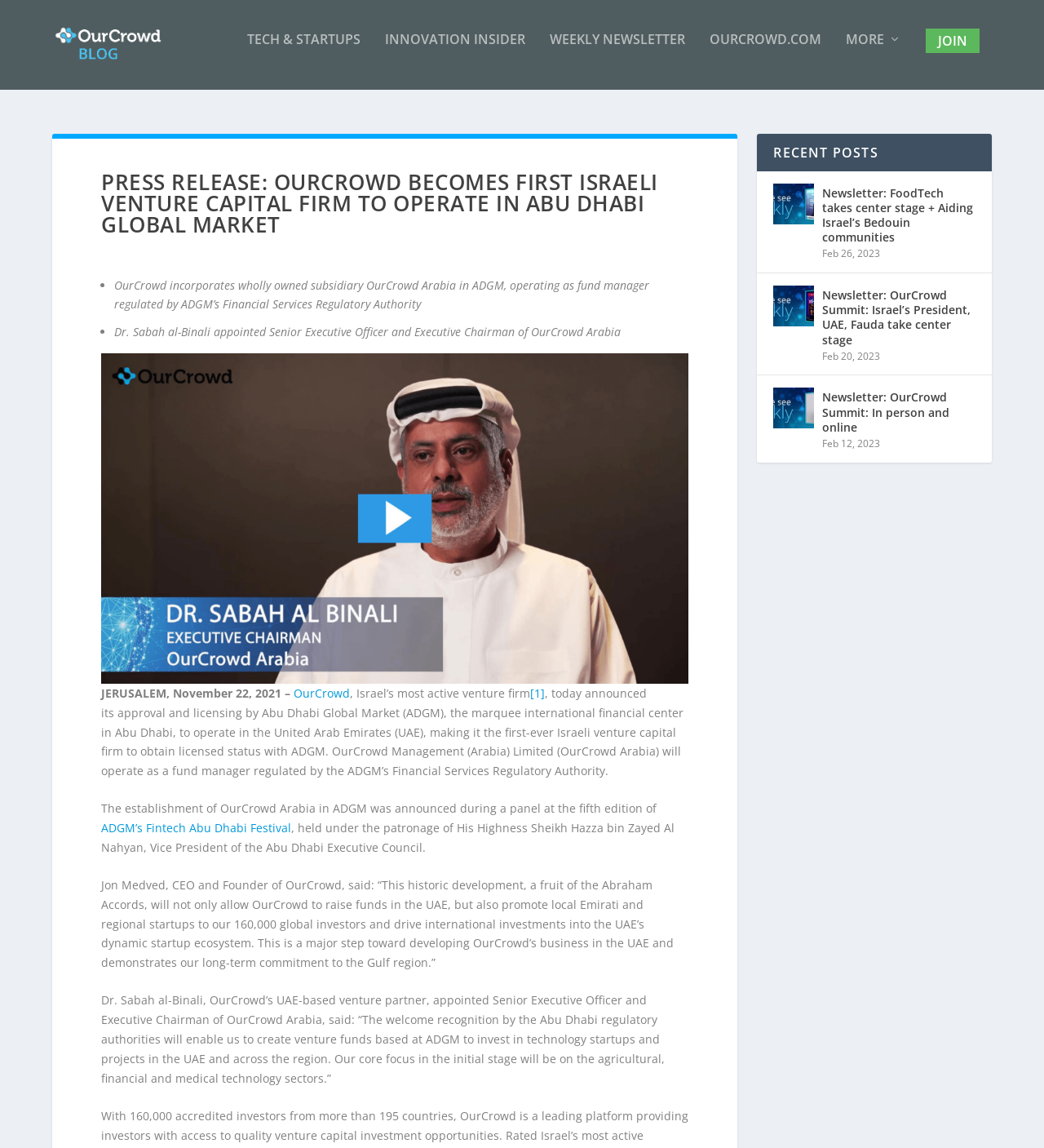Please determine the bounding box coordinates for the UI element described as: "Tech & Startups".

[0.237, 0.038, 0.345, 0.088]